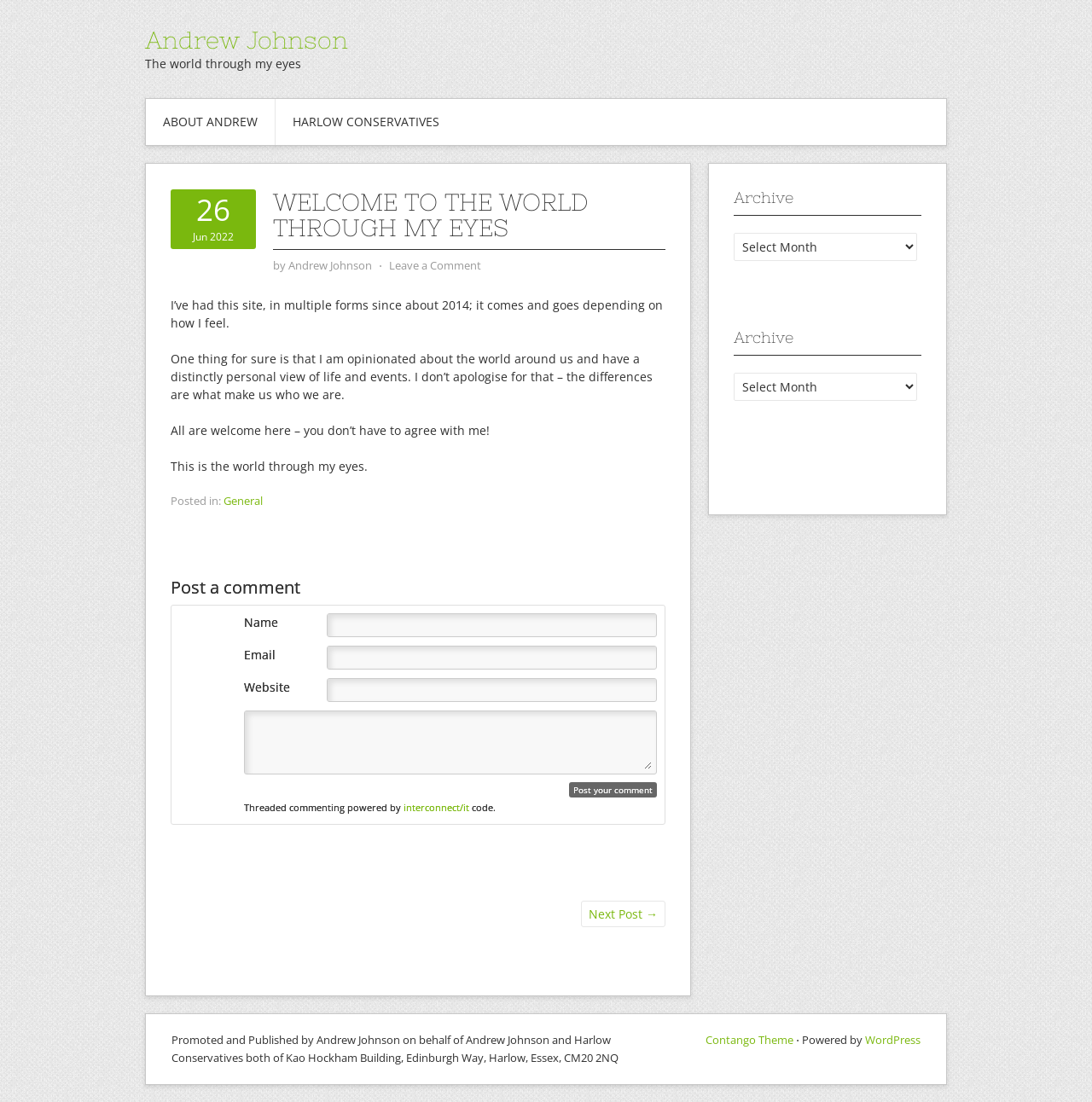Locate the UI element described by name="comment" in the provided webpage screenshot. Return the bounding box coordinates in the format (top-left x, top-left y, bottom-right x, bottom-right y), ensuring all values are between 0 and 1.

[0.228, 0.649, 0.597, 0.698]